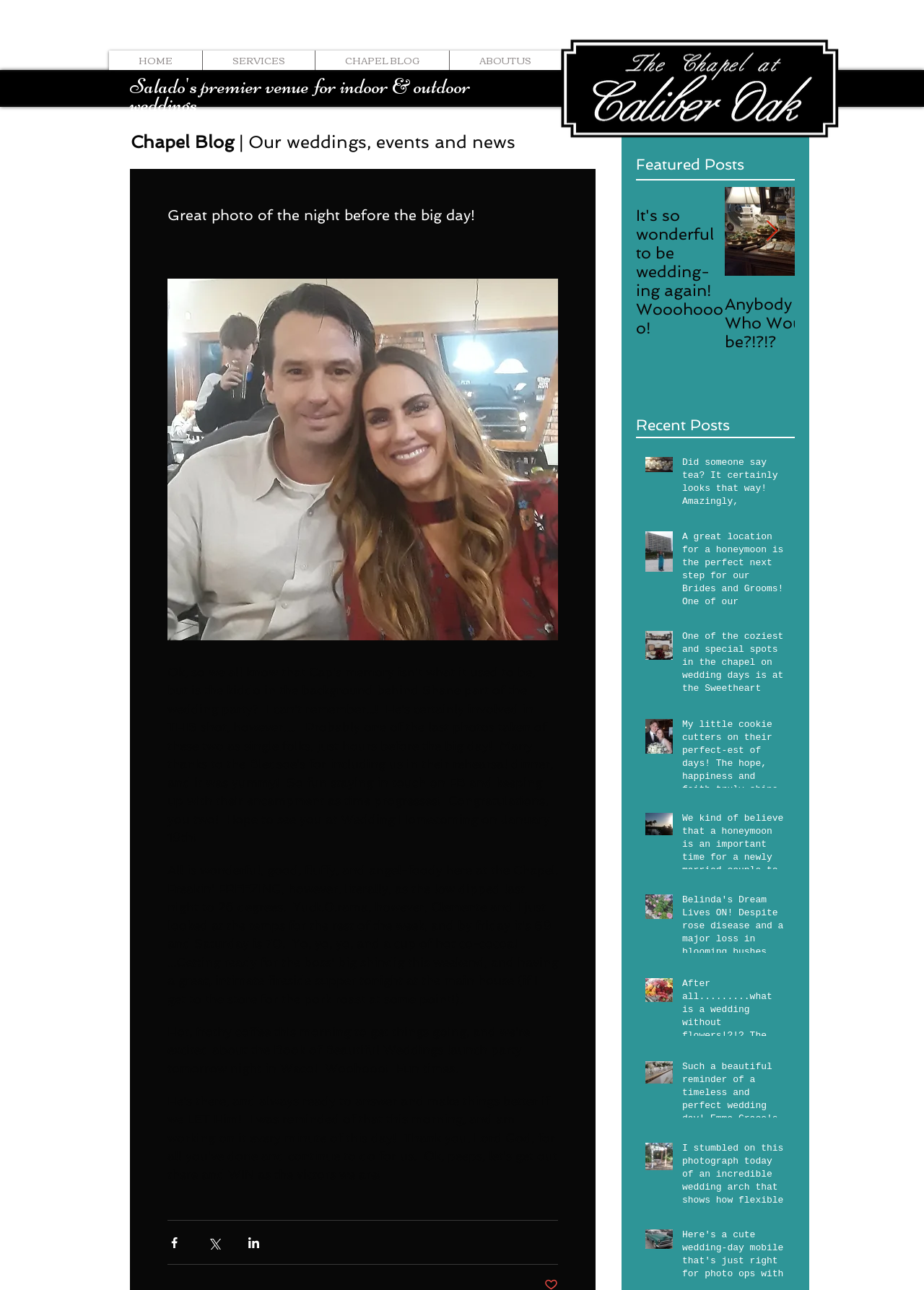How many featured posts are there?
Provide a detailed and well-explained answer to the question.

There are two featured posts sections on the webpage, one with the title 'Featured Posts' and another with the same title, but with different content.